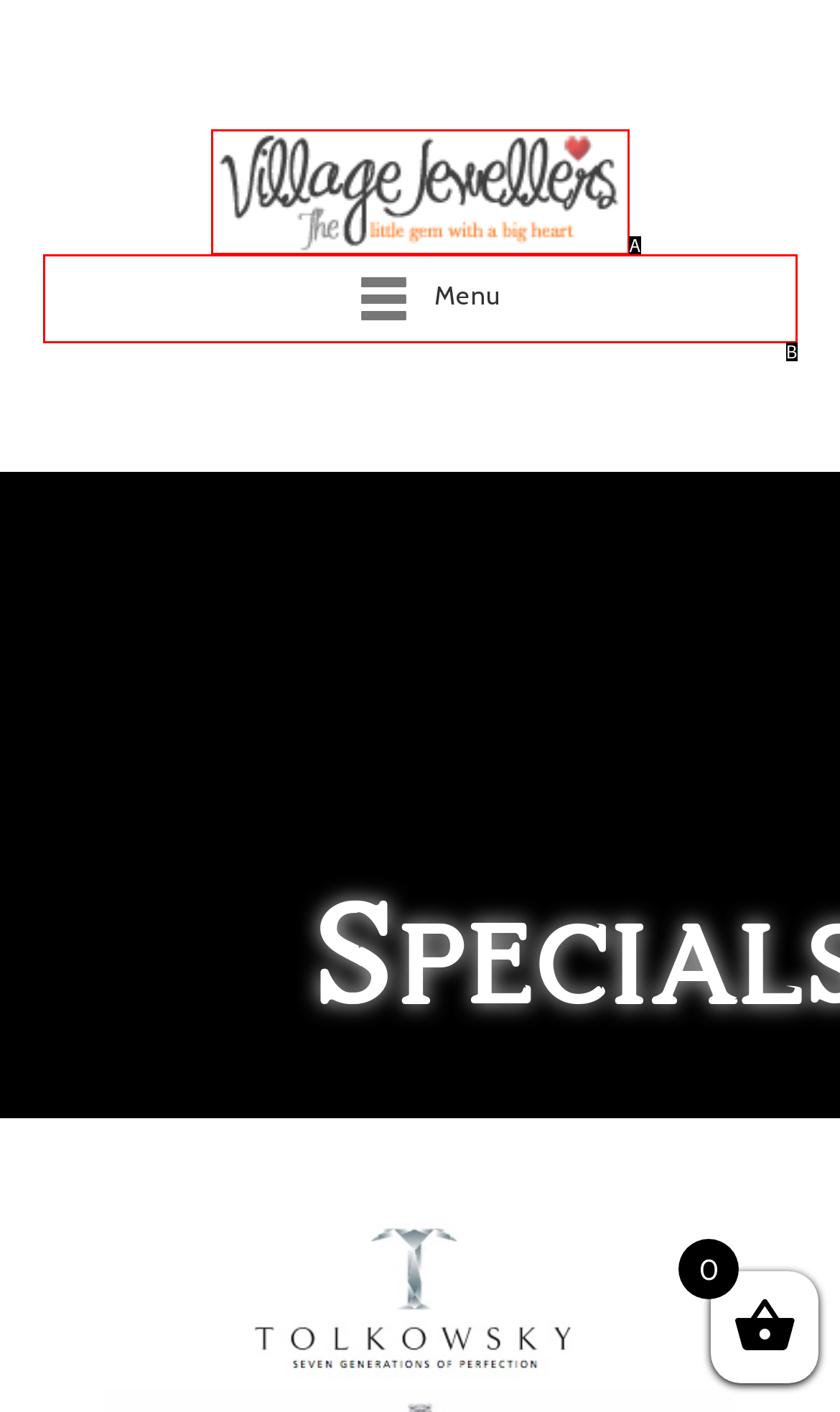Tell me which one HTML element best matches the description: alt="Village Jewellers" Answer with the option's letter from the given choices directly.

A